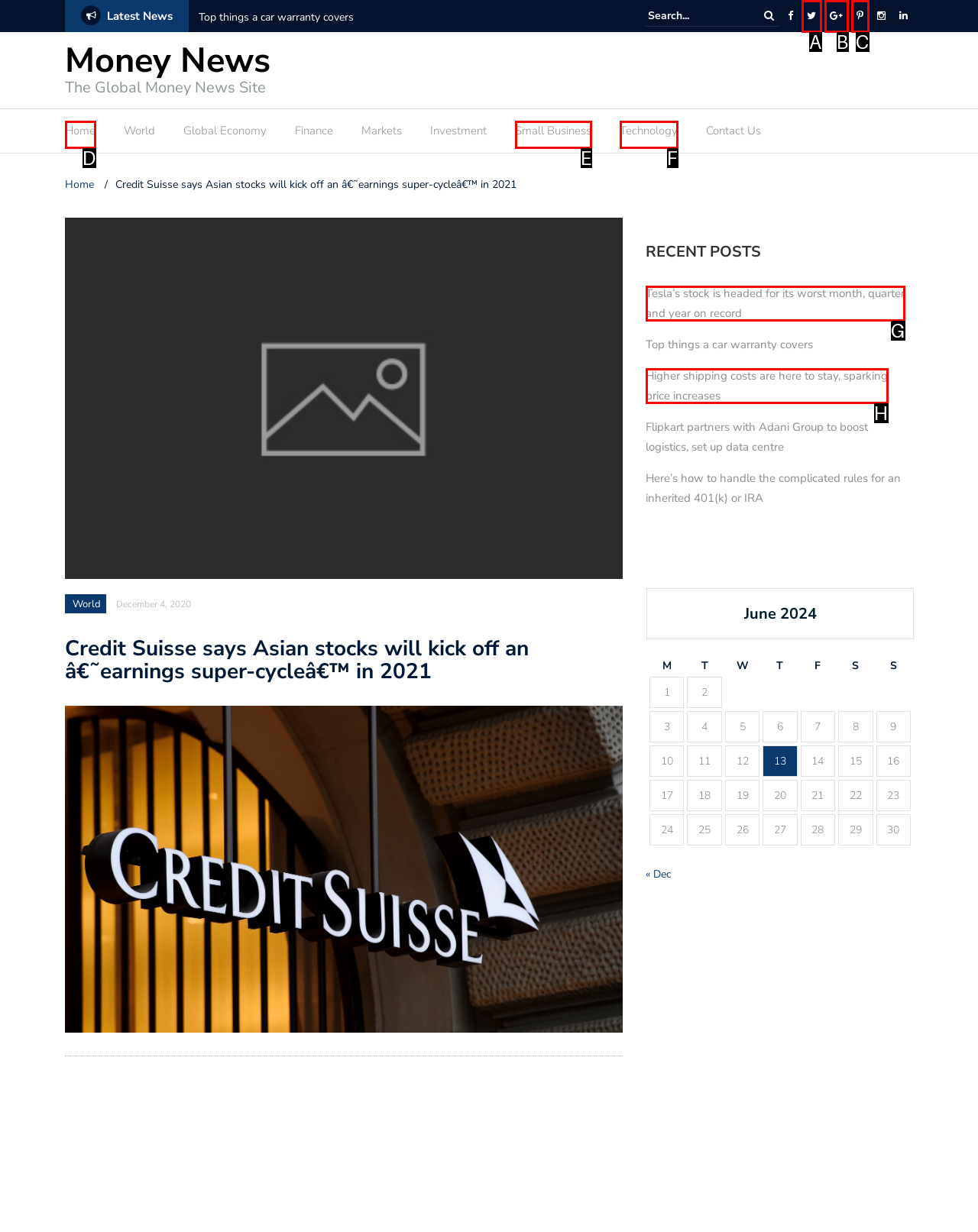Determine which HTML element corresponds to the description: Gyerekek: Vágy és valóság. Provide the letter of the correct option.

None